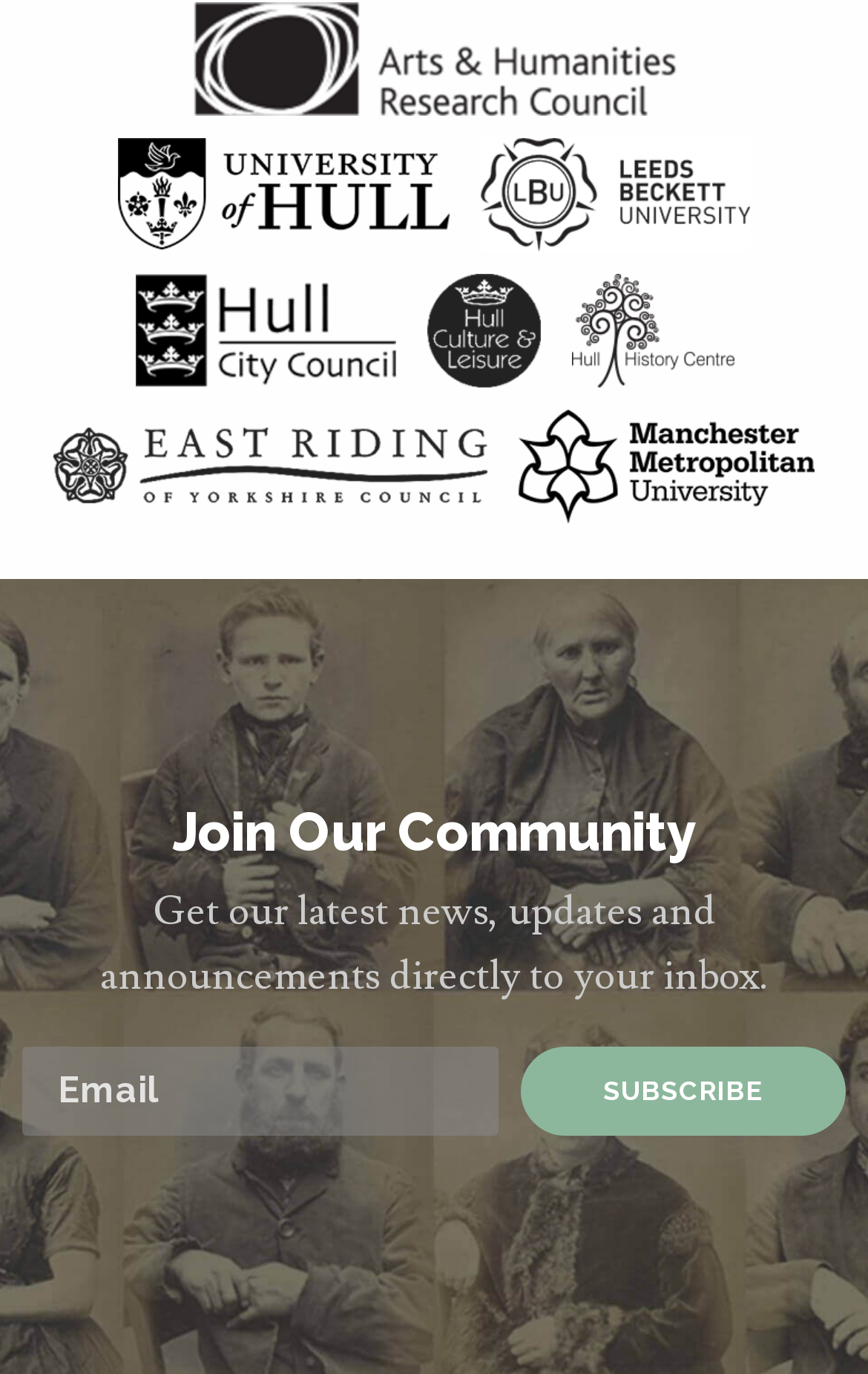Provide the bounding box coordinates of the HTML element this sentence describes: "alt="East Riding of Yorkshire Council"". The bounding box coordinates consist of four float numbers between 0 and 1, i.e., [left, top, right, bottom].

[0.062, 0.311, 0.562, 0.367]